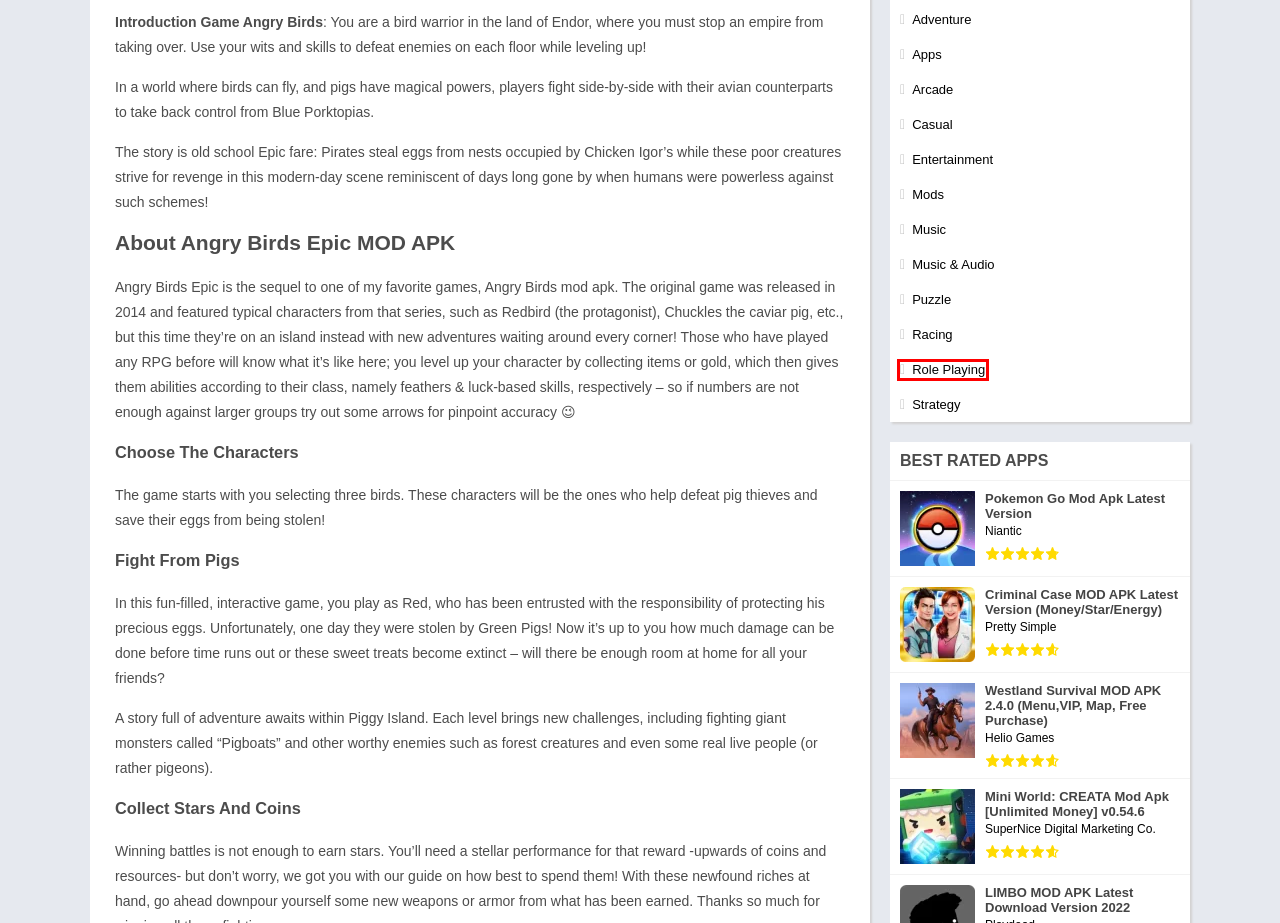Assess the screenshot of a webpage with a red bounding box and determine which webpage description most accurately matches the new page after clicking the element within the red box. Here are the options:
A. Angry Birds Transformers Mod APK (Unlimited Money, Gems)
B. Mini World: CREATA Mod Apk [Unlimited Money] v0.54.6
C. Pokemon Go Mod Apk Latest Version
D. The 10 Best Gaming Reviews - Apk Standard
E. Racing
F. Westland Survival MOD APK 2.4.0 (Menu,VIP, Map, Free Purchase)
G. Criminal Case MOD APK Latest Version (Money/Star/Energy)
H. Role Playing

H